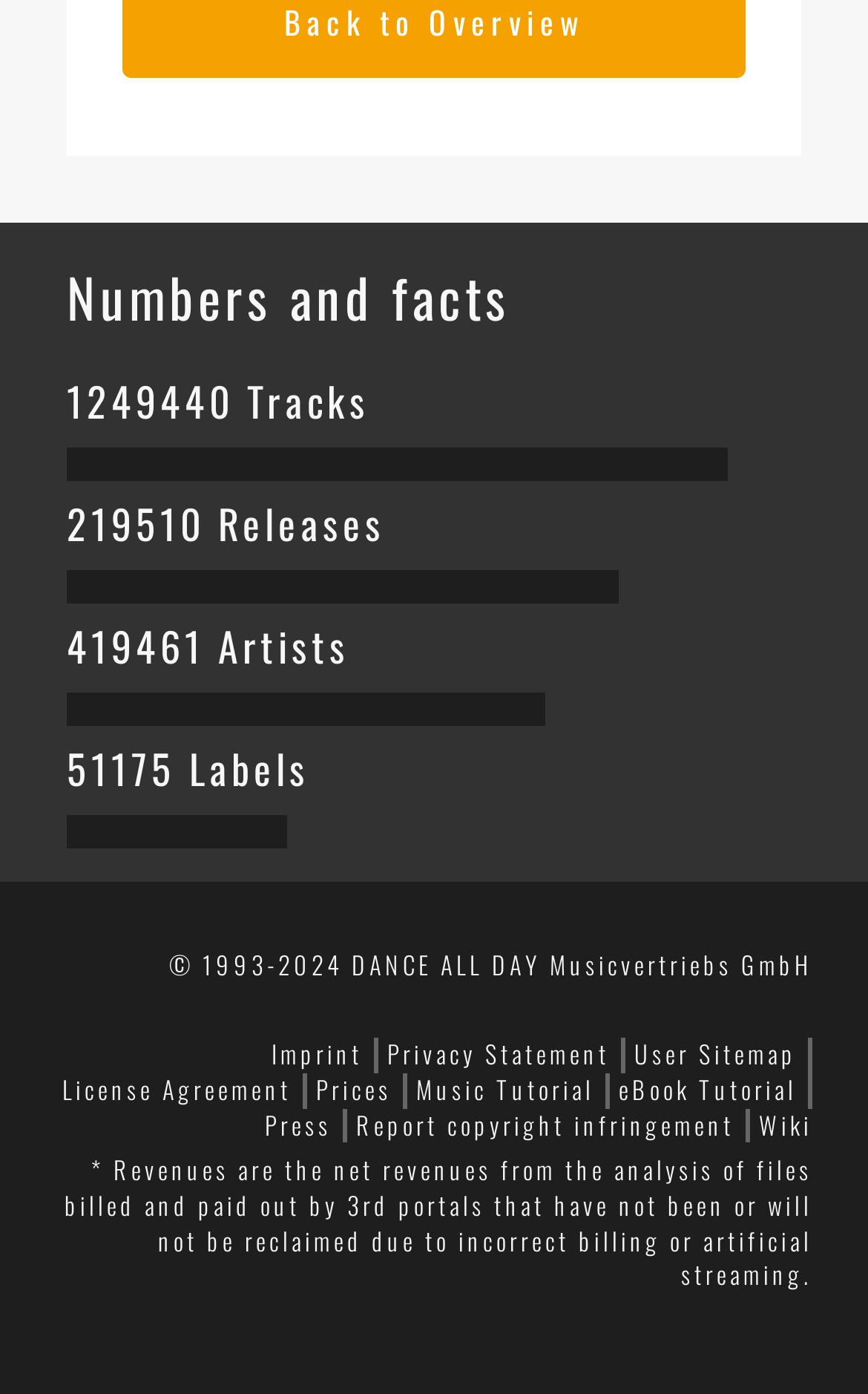Specify the bounding box coordinates of the element's region that should be clicked to achieve the following instruction: "View imprint". The bounding box coordinates consist of four float numbers between 0 and 1, in the format [left, top, right, bottom].

[0.313, 0.743, 0.418, 0.769]